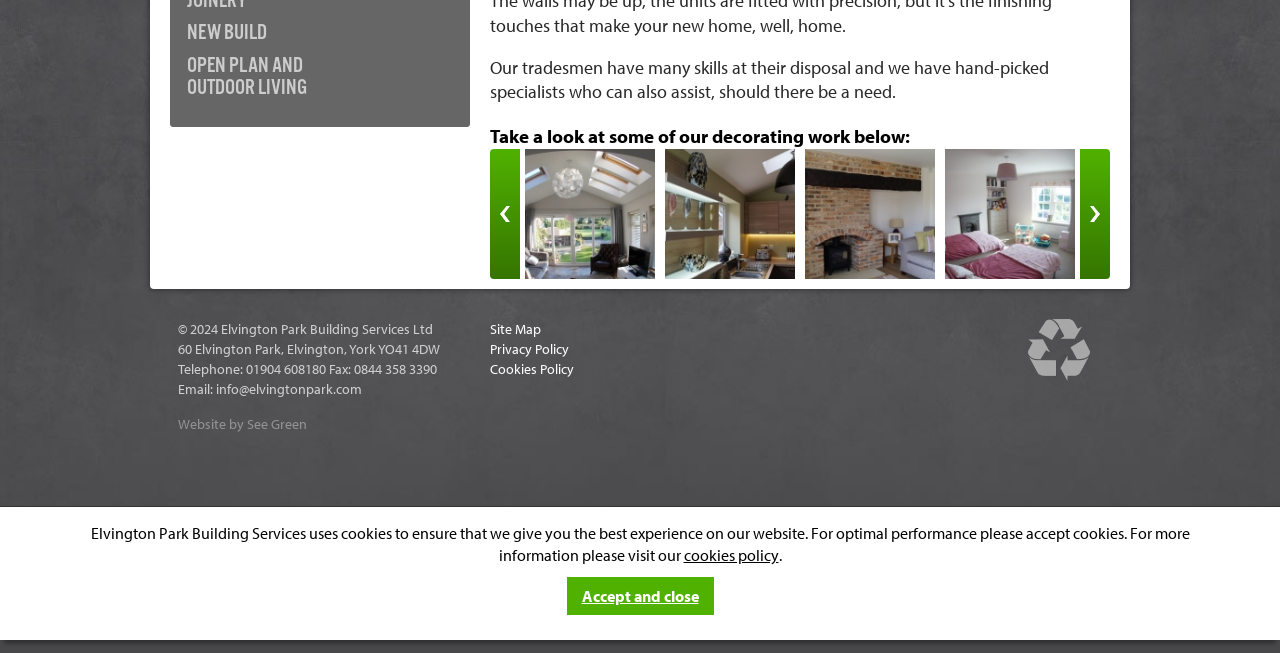Using the element description: "Open Plan and Outdoor Living", determine the bounding box coordinates for the specified UI element. The coordinates should be four float numbers between 0 and 1, [left, top, right, bottom].

[0.146, 0.081, 0.24, 0.155]